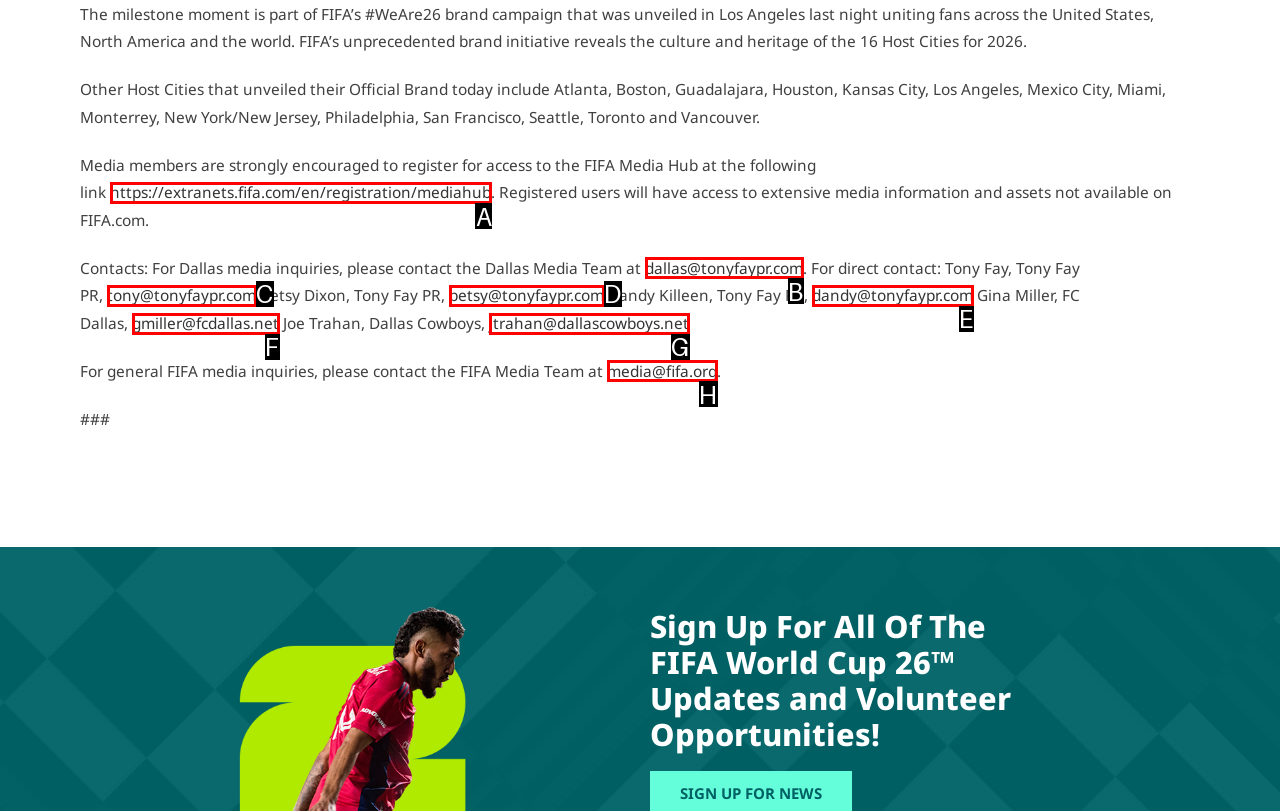Tell me which letter I should select to achieve the following goal: register for access to the FIFA Media Hub
Answer with the corresponding letter from the provided options directly.

A